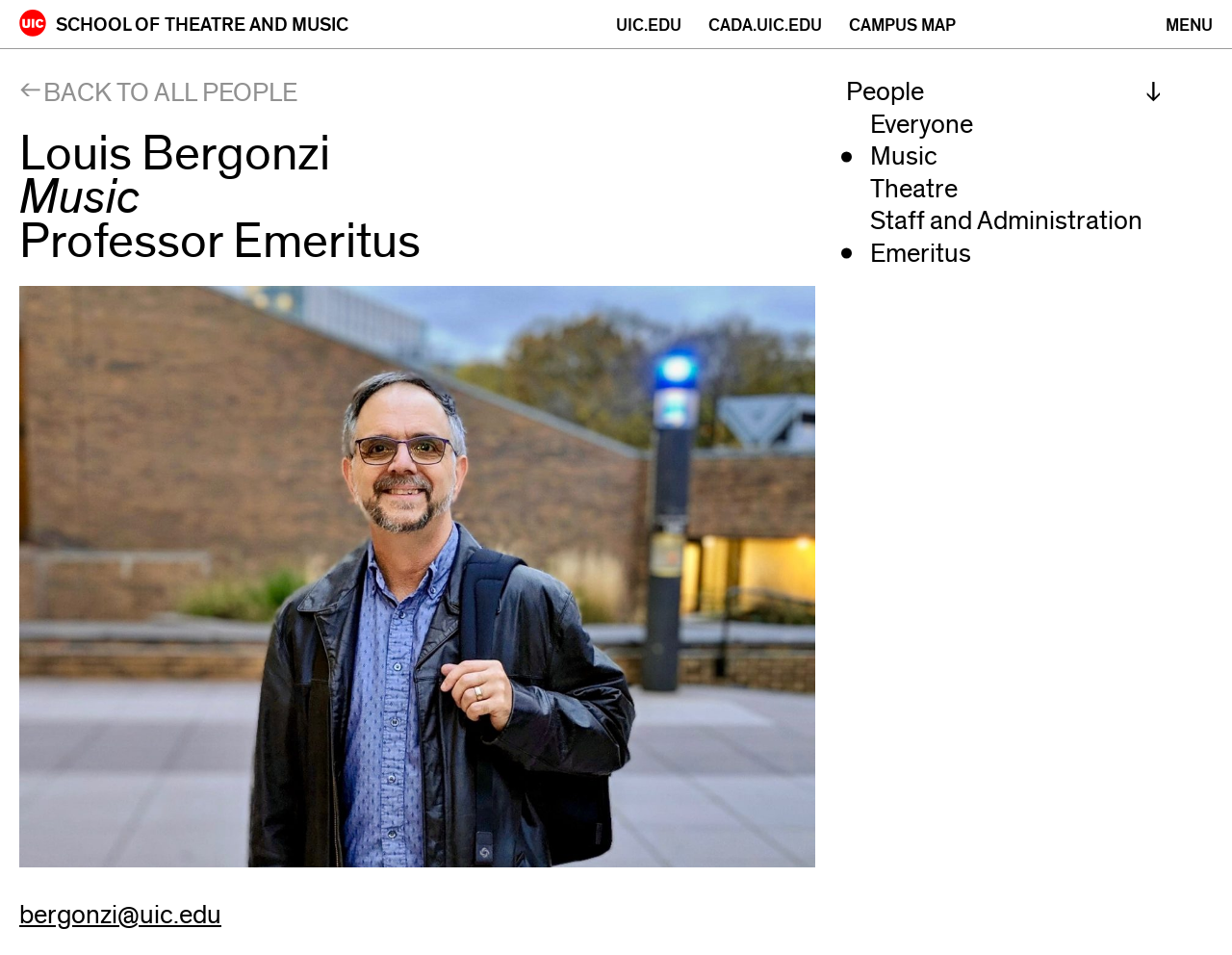Please find the bounding box for the UI component described as follows: "name="submit" value="Kirim Komentar"".

None